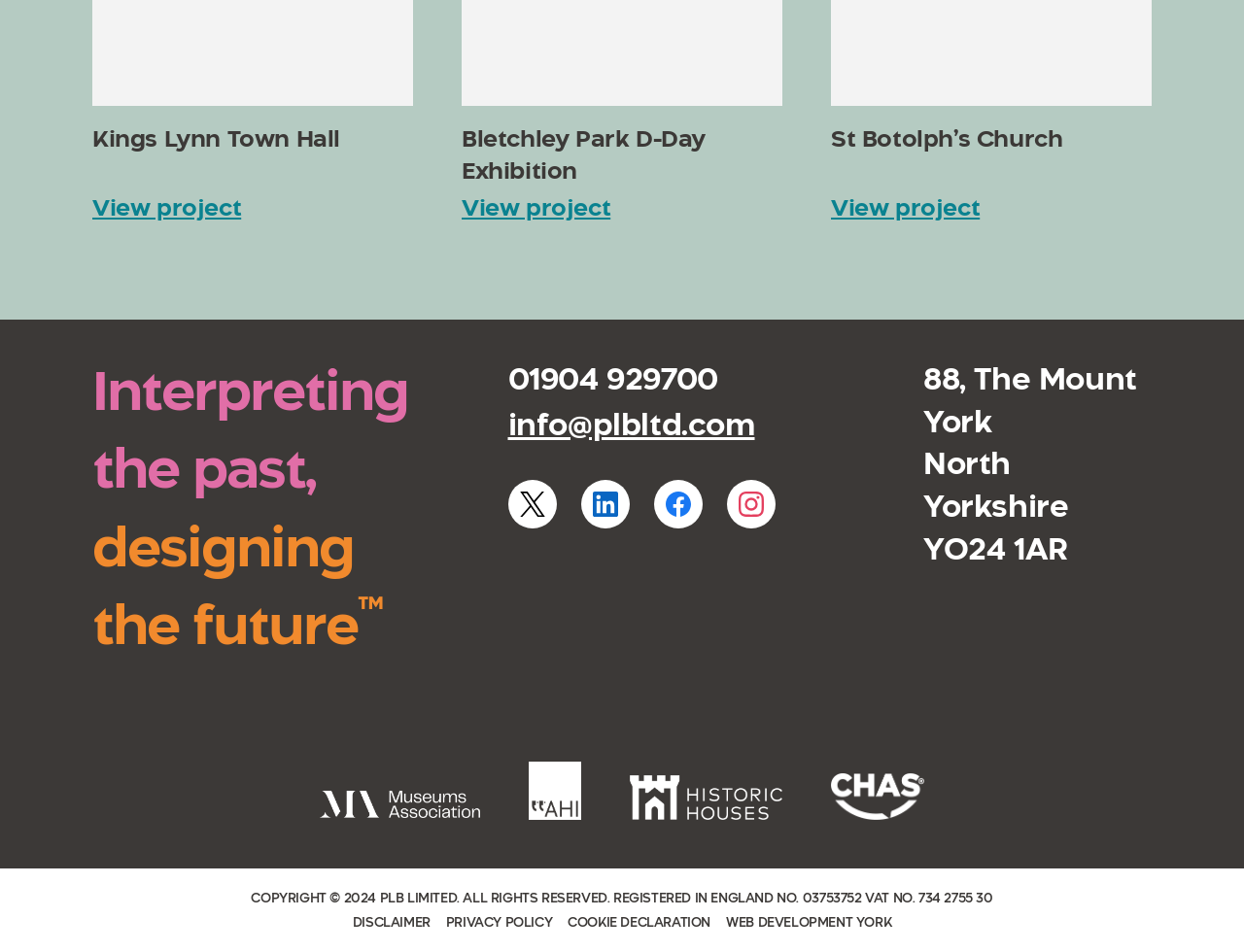Locate the bounding box coordinates of the area you need to click to fulfill this instruction: 'Follow on Facebook'. The coordinates must be in the form of four float numbers ranging from 0 to 1: [left, top, right, bottom].

[0.525, 0.505, 0.564, 0.556]